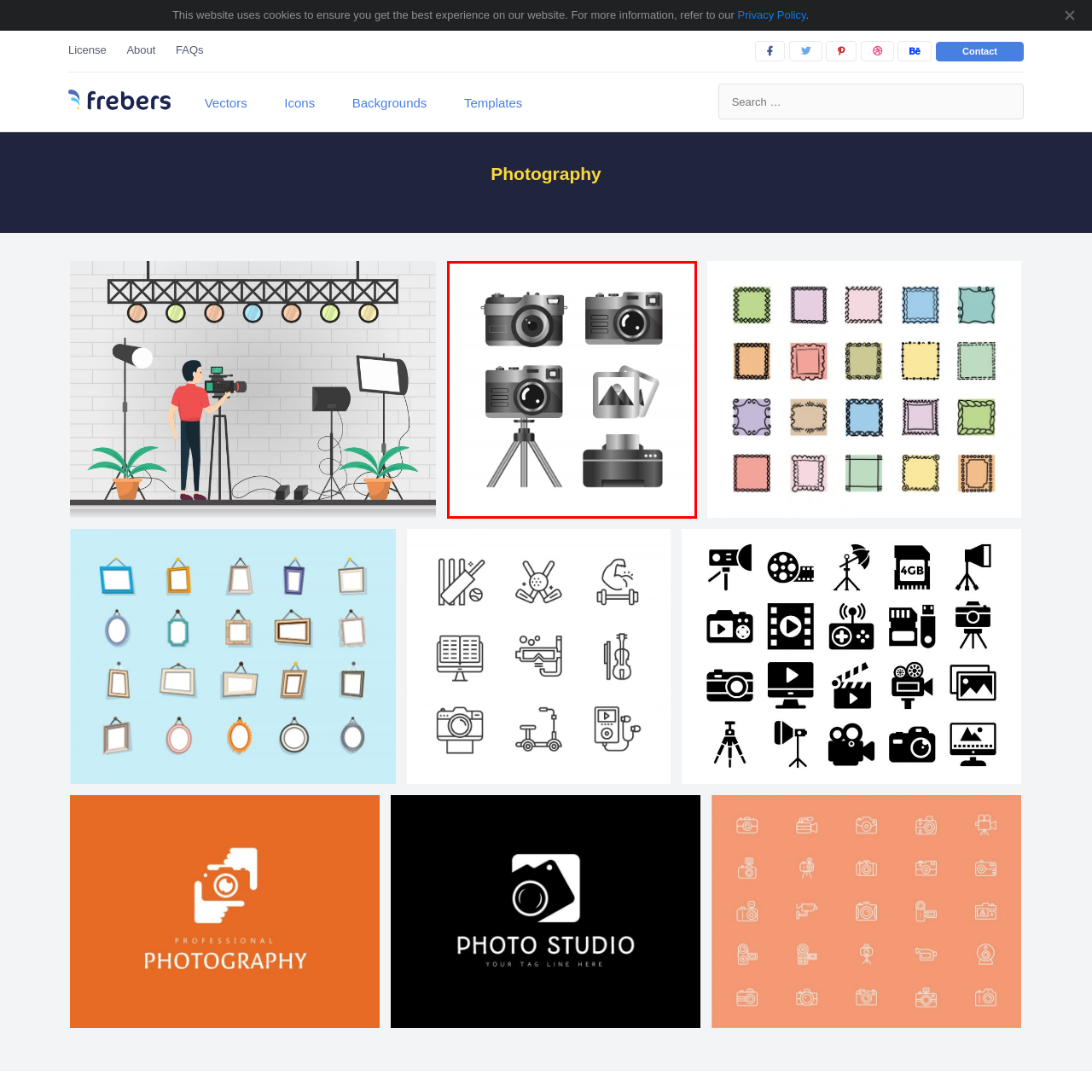Elaborate on the image contained within the red outline, providing as much detail as possible.

This image showcases a stylish collection of camera illustrations in a sleek monochromatic design. The arrangement features four distinct camera types: at the top left, a classic-style camera captures the essence of vintage photography, while the top right presents a modern digital camera, embodying contemporary technology. Centered below them is a camera mounted on a tripod, indicating readiness for steady shots or professional use. Accompanying this is an image icon that displays two stacked pictures, suggesting the theme of photo storage or image sharing. Lastly, a printing device sits at the bottom to represent the post-production aspect of photography. This illustration encapsulates the diverse equipment used in photography, appealing to enthusiasts and professionals alike.